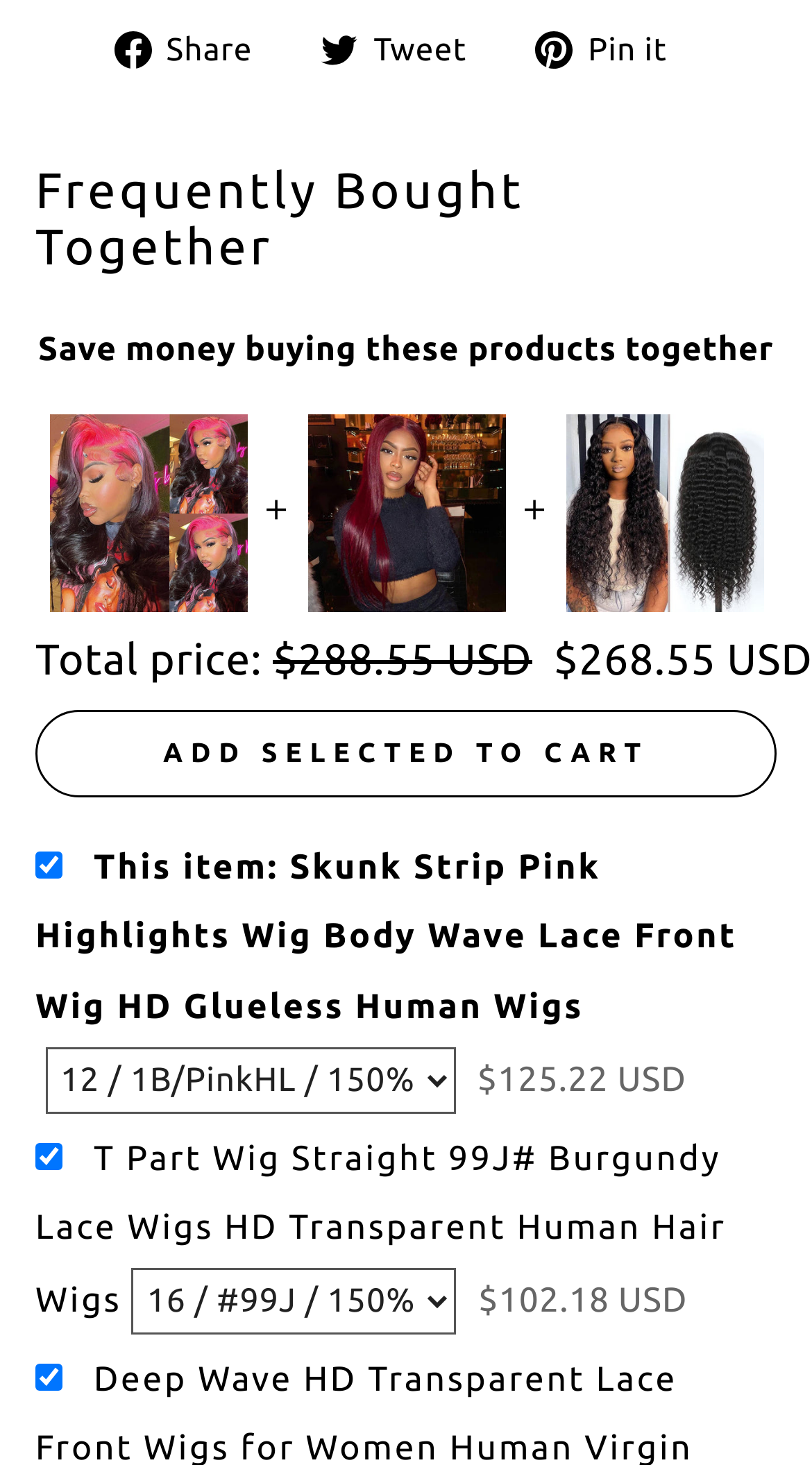What is the purpose of the 'ADD SELECTED TO CART' button?
Answer the question using a single word or phrase, according to the image.

To add selected items to cart